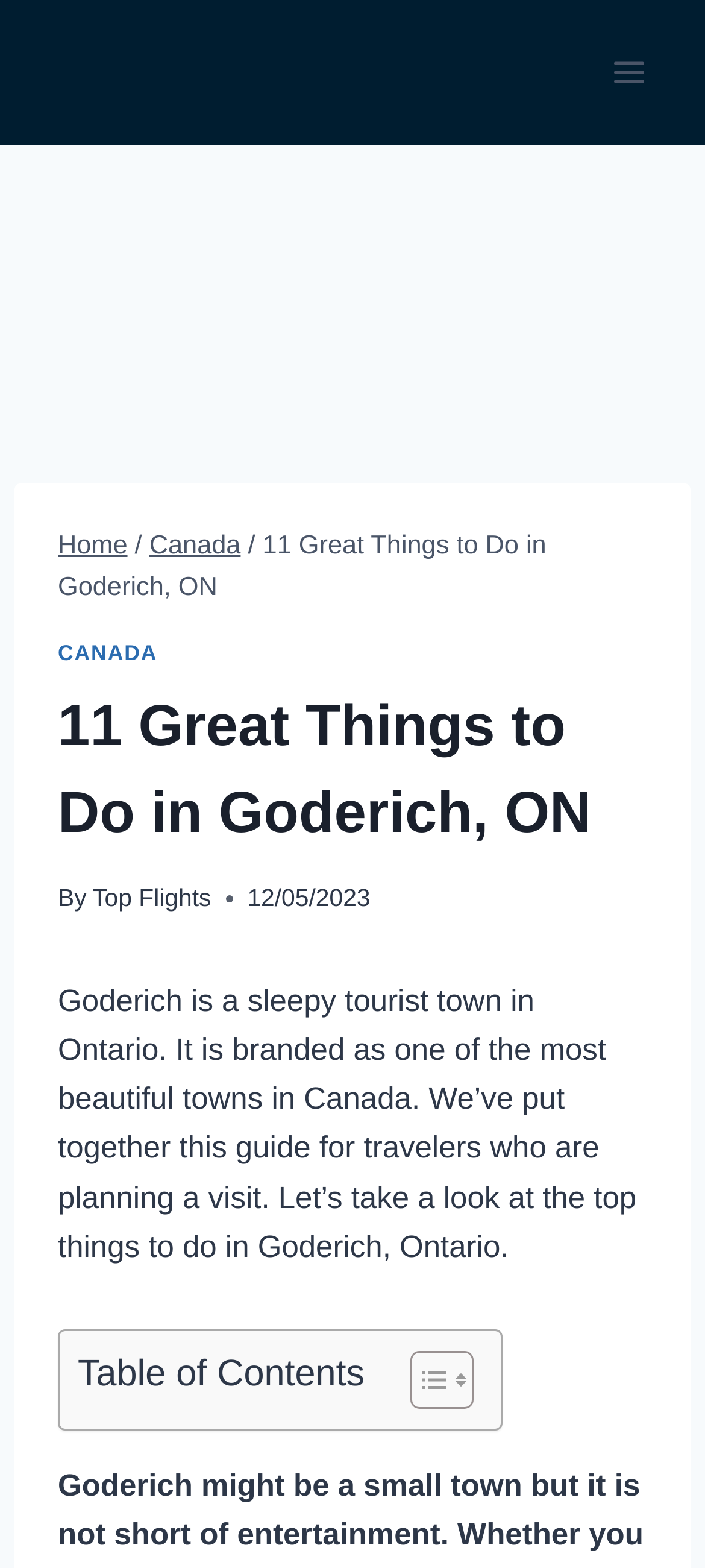Who is the author of the article?
Please interpret the details in the image and answer the question thoroughly.

The webpage content includes a 'By' section followed by a link to 'Top Flights', which suggests that Top Flights is the author of the article.